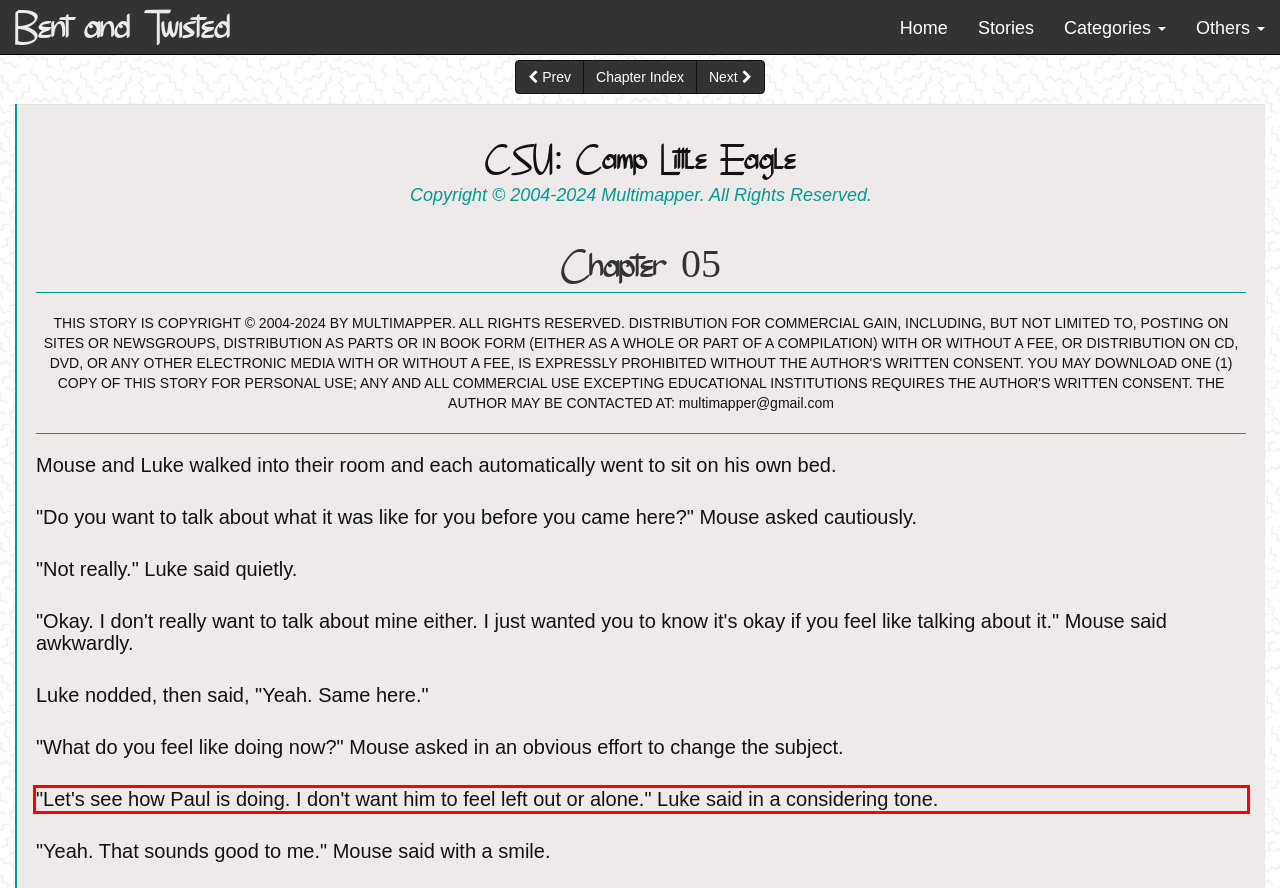Within the screenshot of the webpage, there is a red rectangle. Please recognize and generate the text content inside this red bounding box.

"Let's see how Paul is doing. I don't want him to feel left out or alone." Luke said in a considering tone.